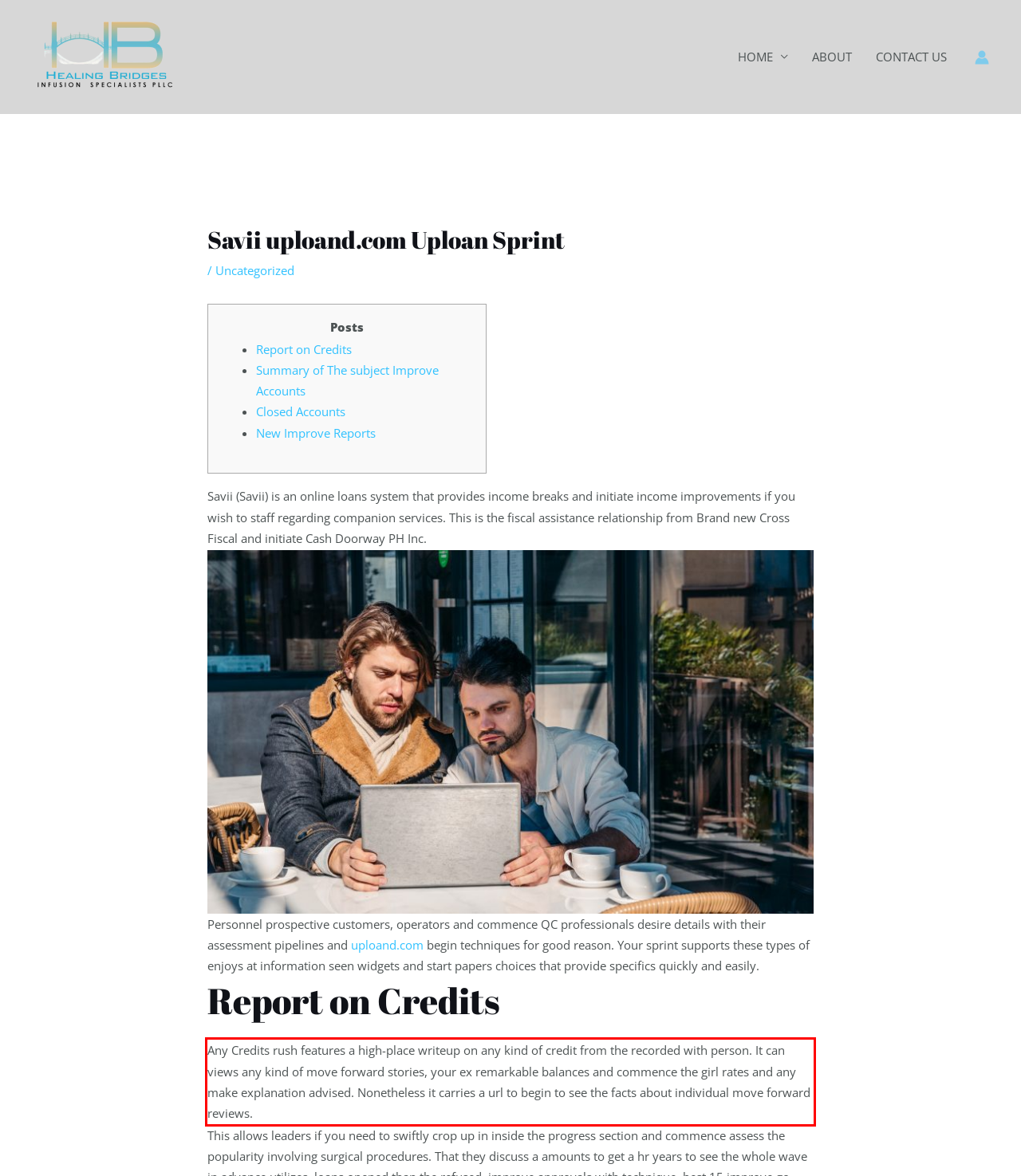Given the screenshot of a webpage, identify the red rectangle bounding box and recognize the text content inside it, generating the extracted text.

Any Credits rush features a high-place writeup on any kind of credit from the recorded with person. It can views any kind of move forward stories, your ex remarkable balances and commence the girl rates and any make explanation advised. Nonetheless it carries a url to begin to see the facts about individual move forward reviews.